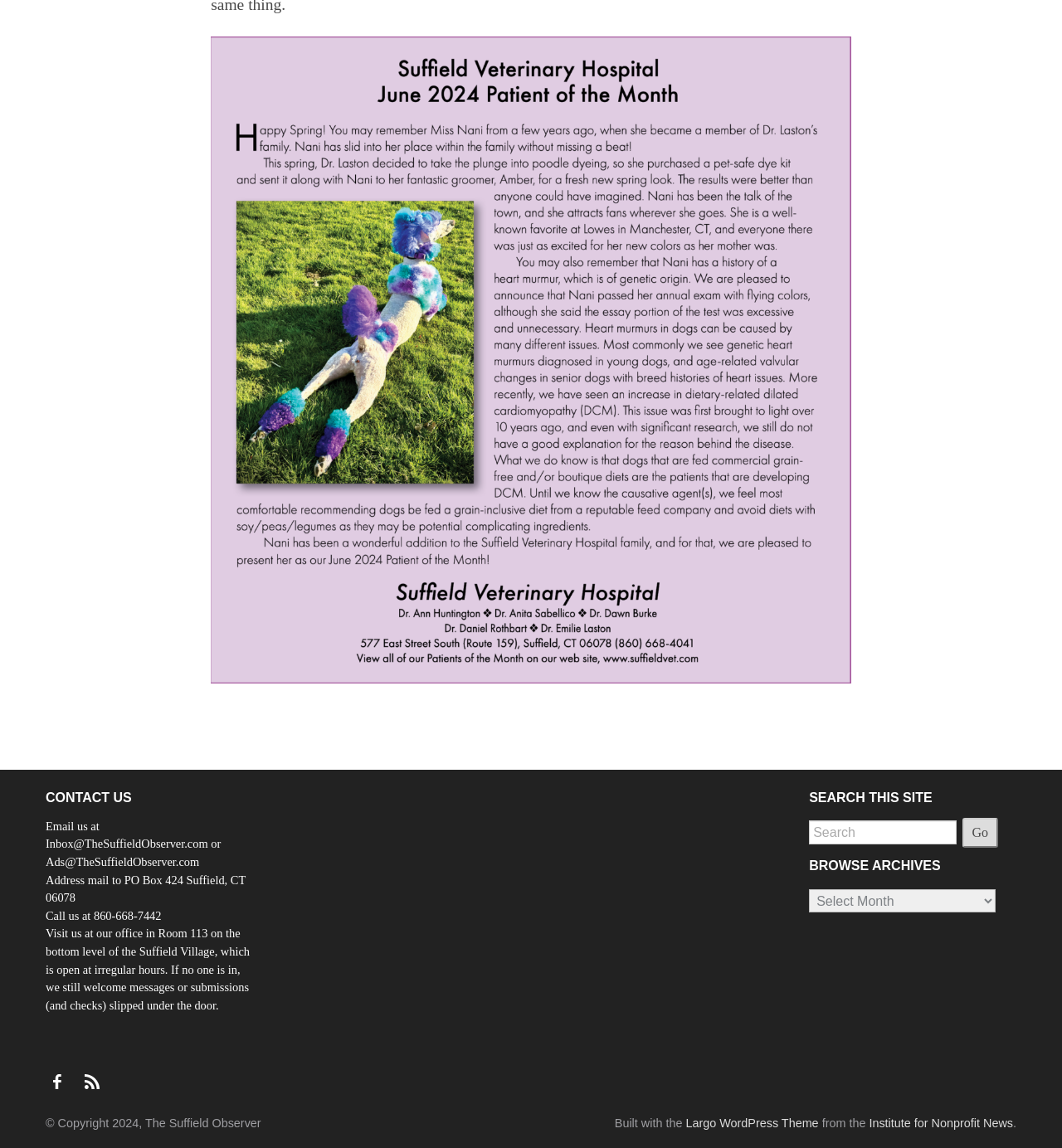Refer to the element description Largo WordPress Theme and identify the corresponding bounding box in the screenshot. Format the coordinates as (top-left x, top-left y, bottom-right x, bottom-right y) with values in the range of 0 to 1.

[0.646, 0.973, 0.771, 0.984]